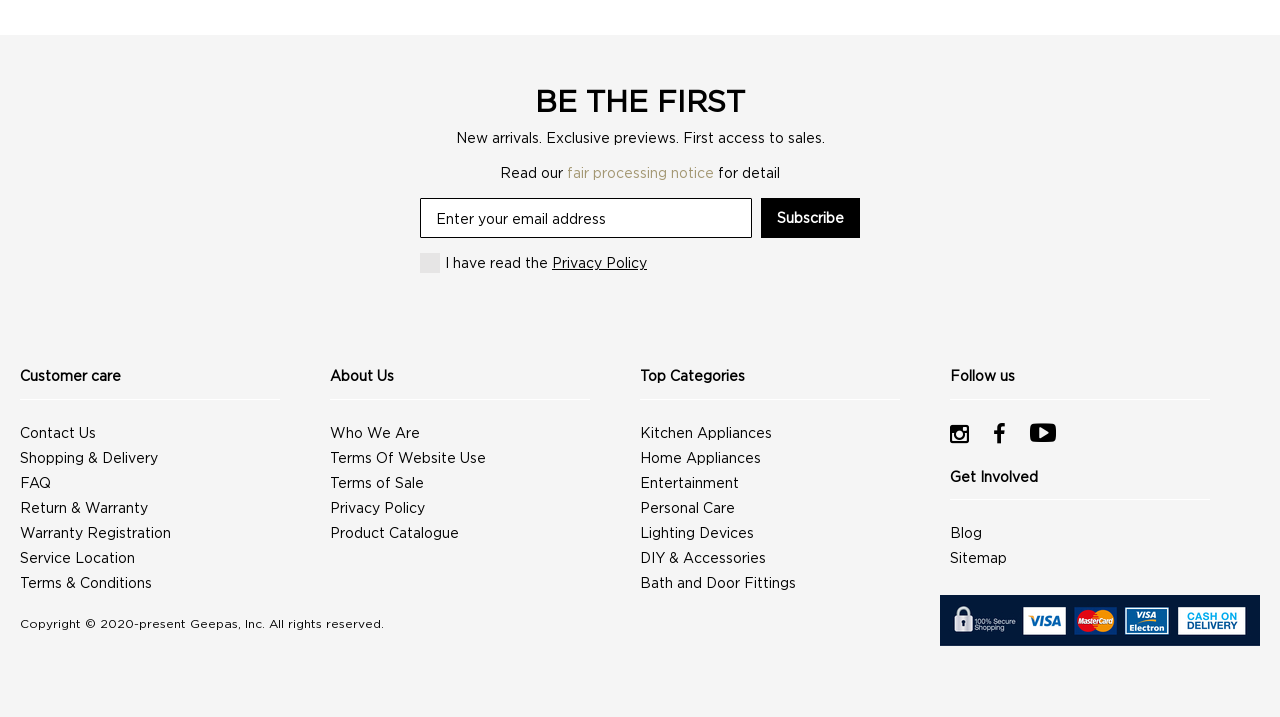What social media platforms can users follow the company on?
Refer to the image and give a detailed response to the question.

Under the 'Follow us' section, there are three social media icons, indicating that users can follow the company on three different social media platforms.